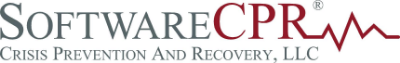List and describe all the prominent features within the image.

The image displays the logo of SoftwareCPR, a company specializing in crisis prevention and recovery solutions. The logo features the name "SoftwareCPR" prominently, with "Crisis Prevention And Recovery, LLC" written below in a smaller font. The design incorporates both textual elements and a graphical motif, likely symbolizing stability and support, which aligns with the company’s mission to provide guidance in navigating regulatory standards and compliance in software-intensive medical devices and health IT sectors. The sleek and professional appearance of the logo reflects the organization’s commitment to excellence and expertise in its field.